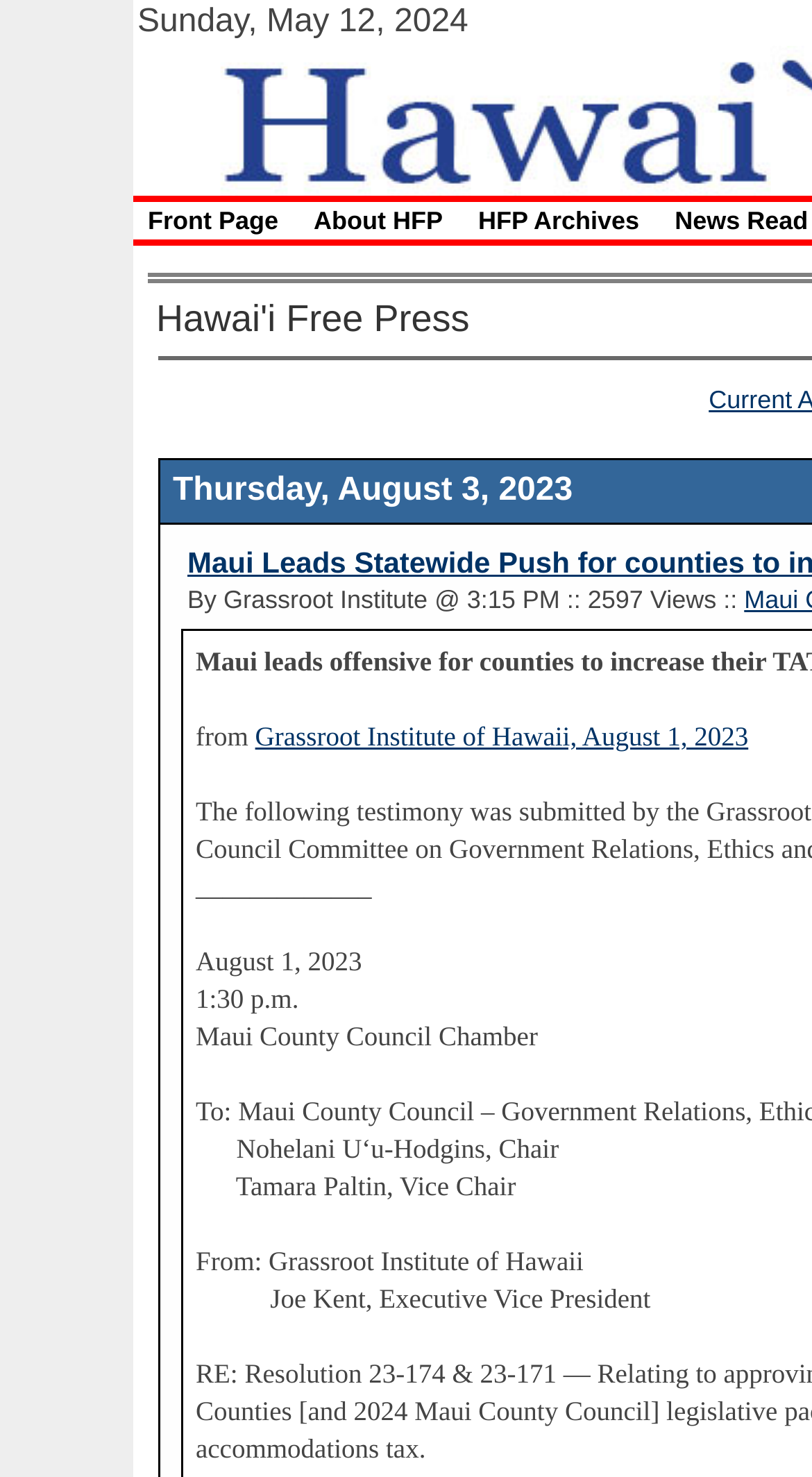Look at the image and answer the question in detail:
Who is the Chair of the Maui County Council Chamber?

I found the Chair of the Maui County Council Chamber by reading the text in the table cell, which lists the officials involved in the event. The Chair is listed as 'Nohelani U‘u-Hodgins'.